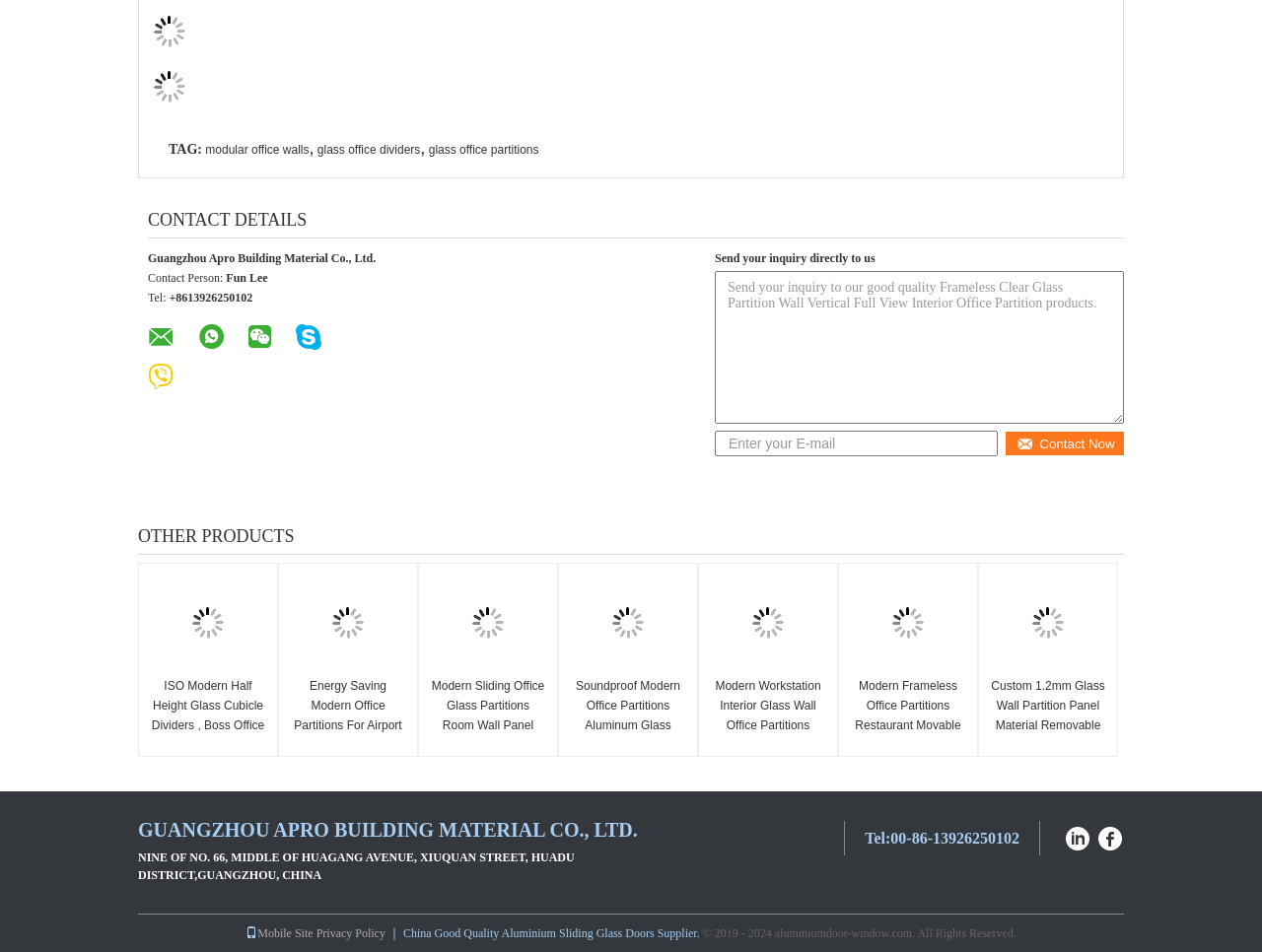Locate the bounding box coordinates of the area that needs to be clicked to fulfill the following instruction: "View the privacy policy". The coordinates should be in the format of four float numbers between 0 and 1, namely [left, top, right, bottom].

None